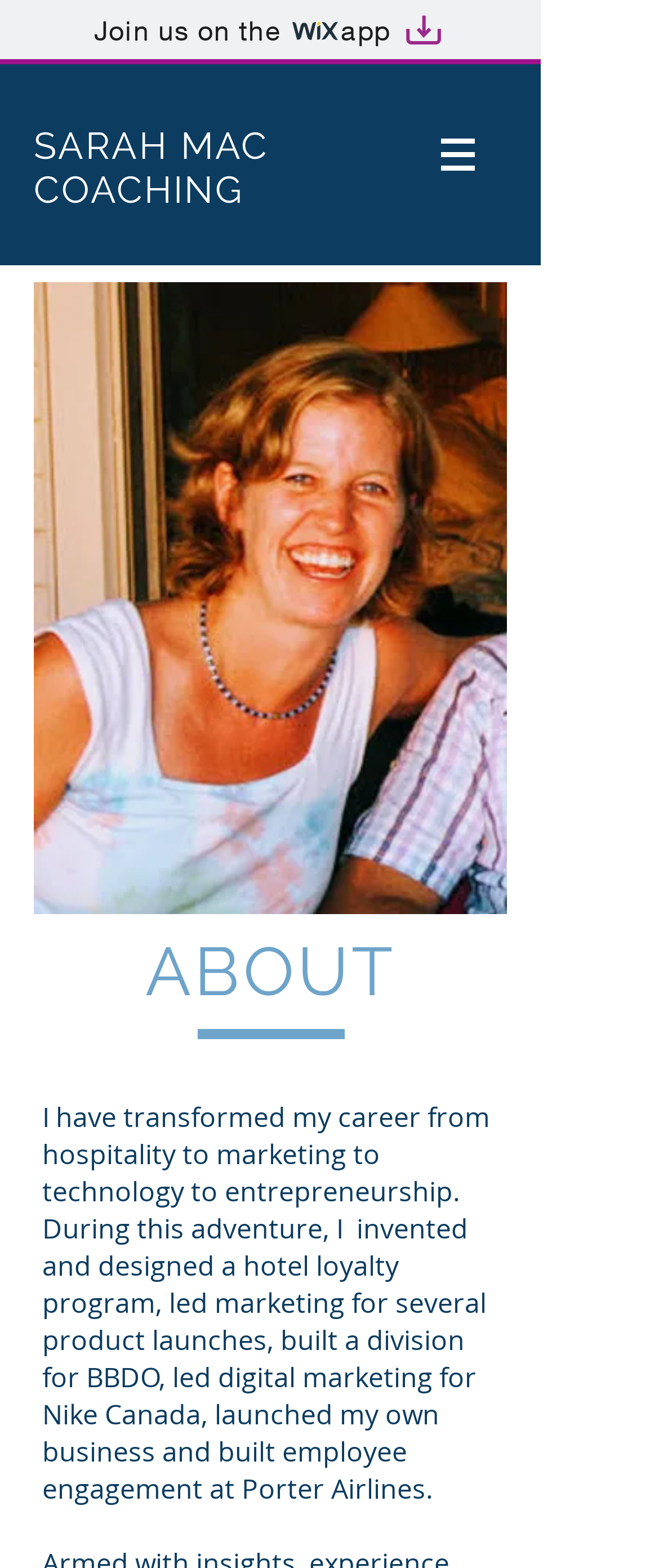Give an extensive and precise description of the webpage.

The webpage is about Sarah Mac, a coach, writer, ideator, strategist, and Mac-of-all-Trades. At the top left of the page, there is a link to "Join us on the wix app Artboard 1" accompanied by two small images, "wix" and "Artboard 1". 

Below this link, there is a prominent heading "SARAH MAC COACHING" with a link to the same title. To the right of this heading, there is a navigation menu labeled "Site" with a button that has a popup menu, indicated by an image.

Further down the page, there is a heading "ABOUT" that introduces a brief biography of Sarah Mac. The biography text describes her career transformation from hospitality to marketing, technology, and entrepreneurship, highlighting her achievements such as inventing a hotel loyalty program, leading marketing for product launches, building a division for BBDO, and launching her own business.